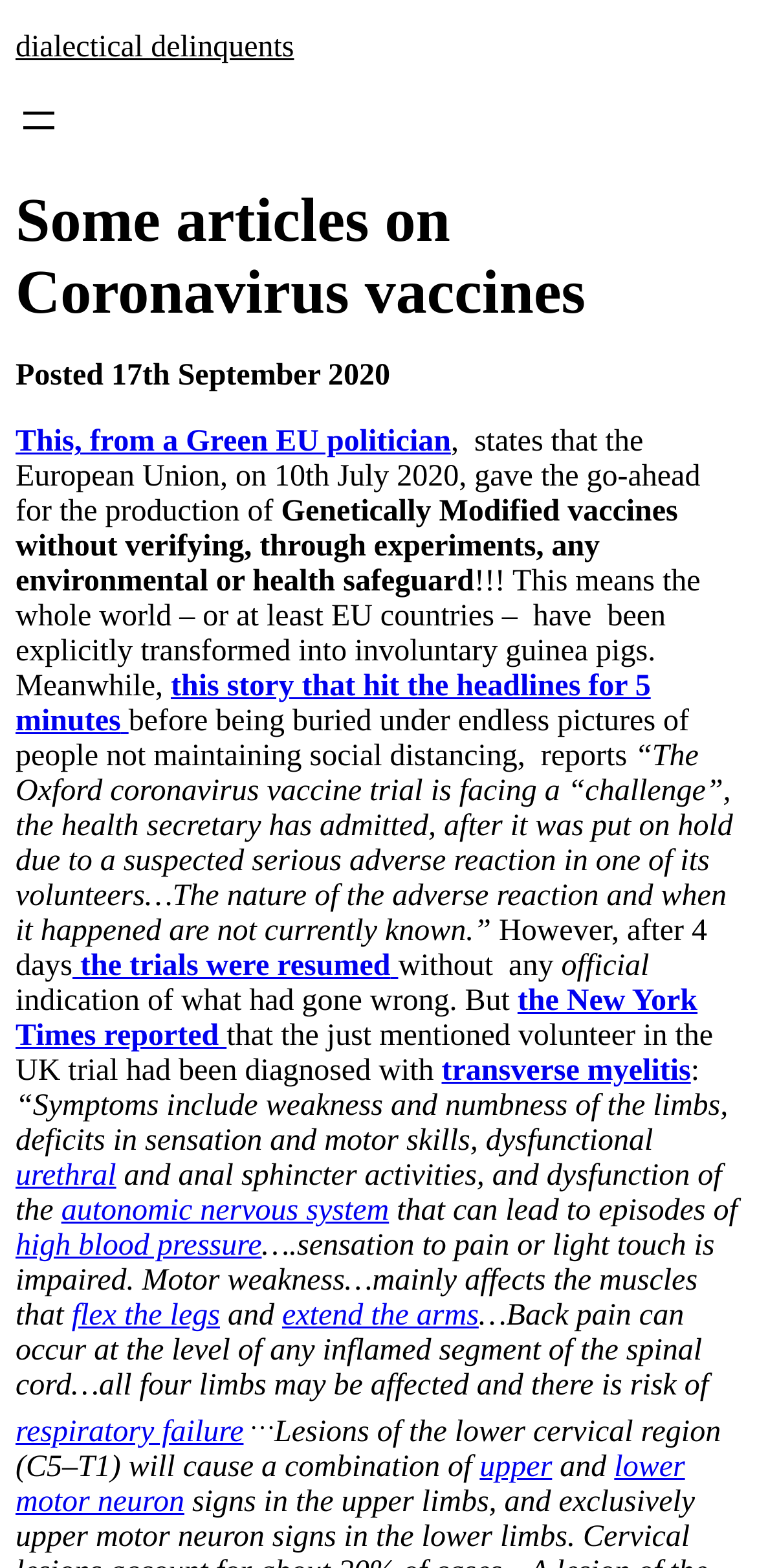Based on what you see in the screenshot, provide a thorough answer to this question: What is the source of the information about the Oxford coronavirus vaccine trial?

I found the source of the information by reading the text that mentions 'the New York Times reported' and provides more information about the trial.